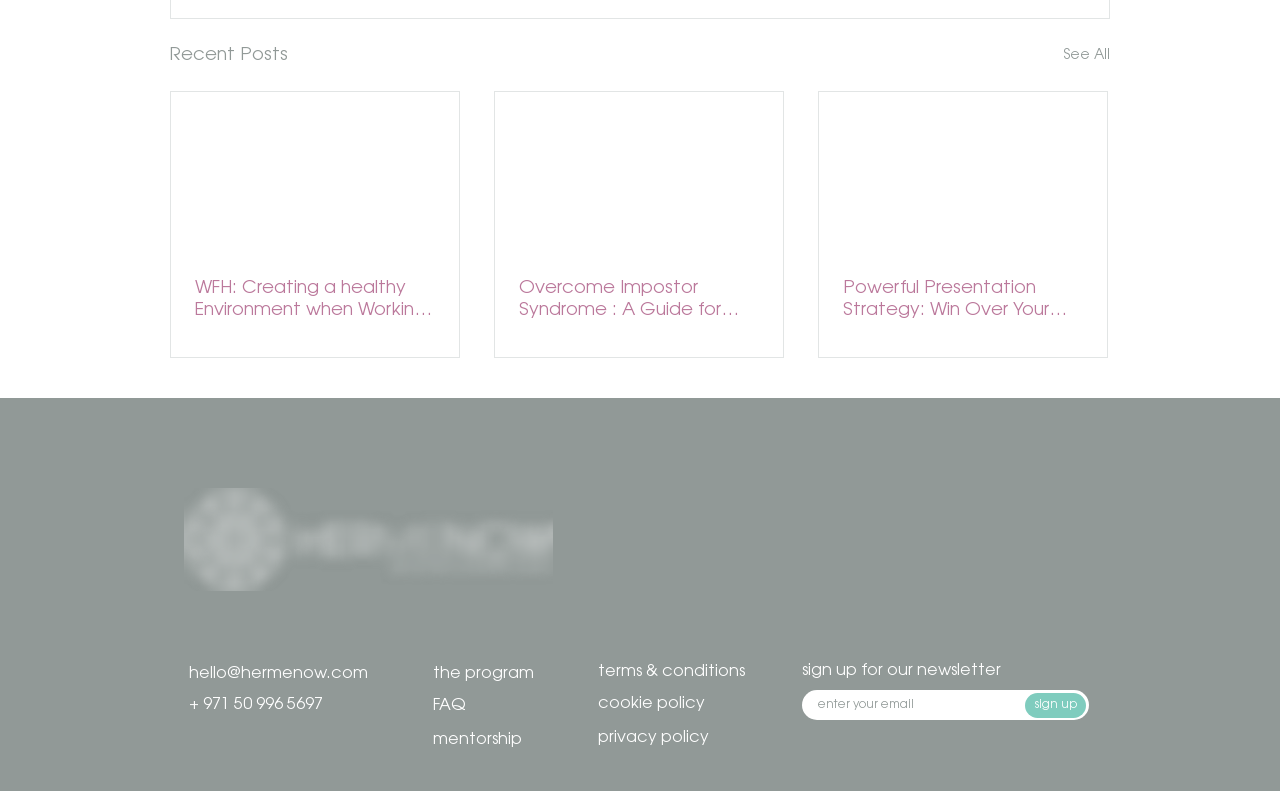Find the bounding box of the UI element described as follows: "sign up".

[0.801, 0.876, 0.848, 0.908]